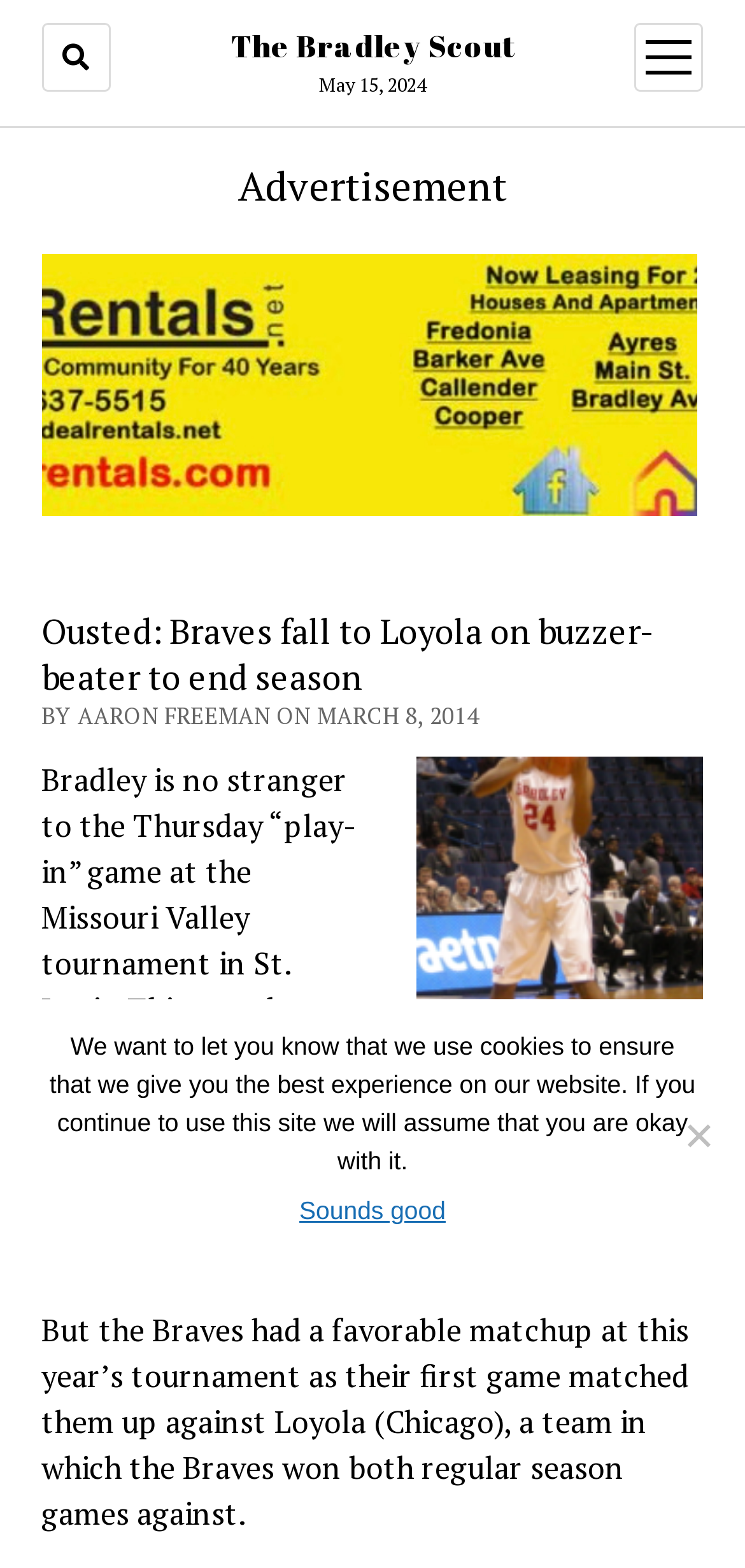Identify the bounding box for the described UI element. Provide the coordinates in (top-left x, top-left y, bottom-right x, bottom-right y) format with values ranging from 0 to 1: Sounds good

[0.402, 0.76, 0.598, 0.785]